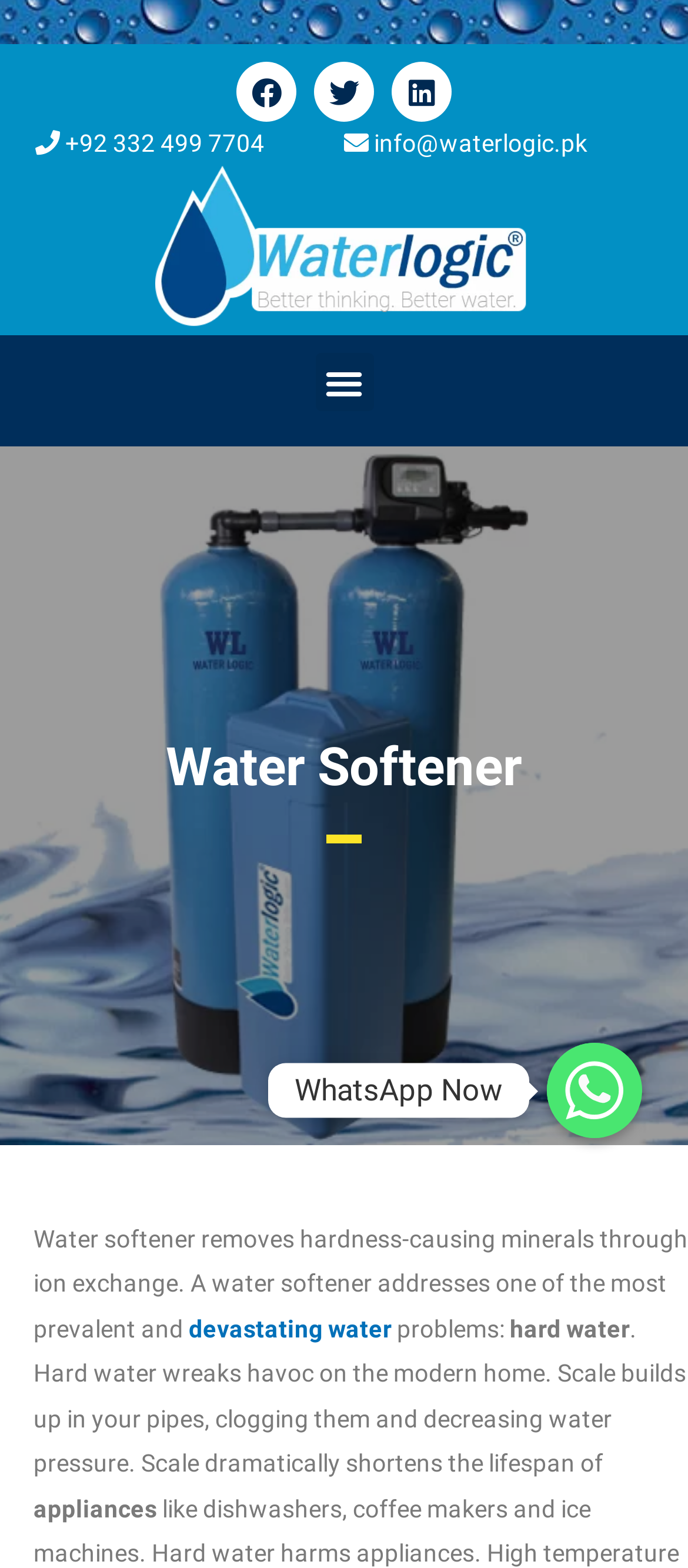Please identify the bounding box coordinates of the clickable area that will fulfill the following instruction: "Open the menu". The coordinates should be in the format of four float numbers between 0 and 1, i.e., [left, top, right, bottom].

[0.458, 0.225, 0.542, 0.262]